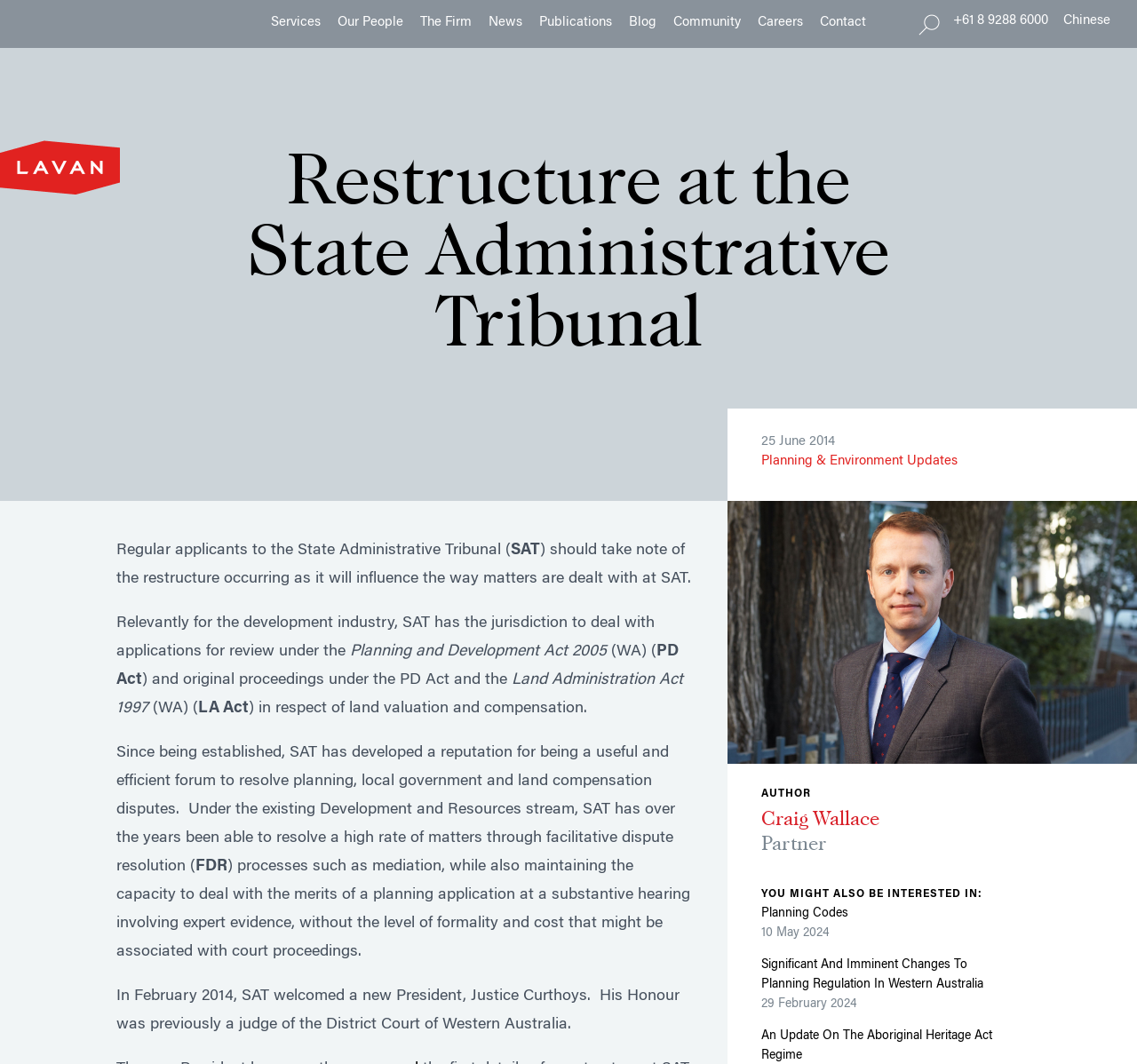Given the webpage screenshot and the description, determine the bounding box coordinates (top-left x, top-left y, bottom-right x, bottom-right y) that define the location of the UI element matching this description: parent_node: 25 June 2014

[0.64, 0.384, 1.0, 0.718]